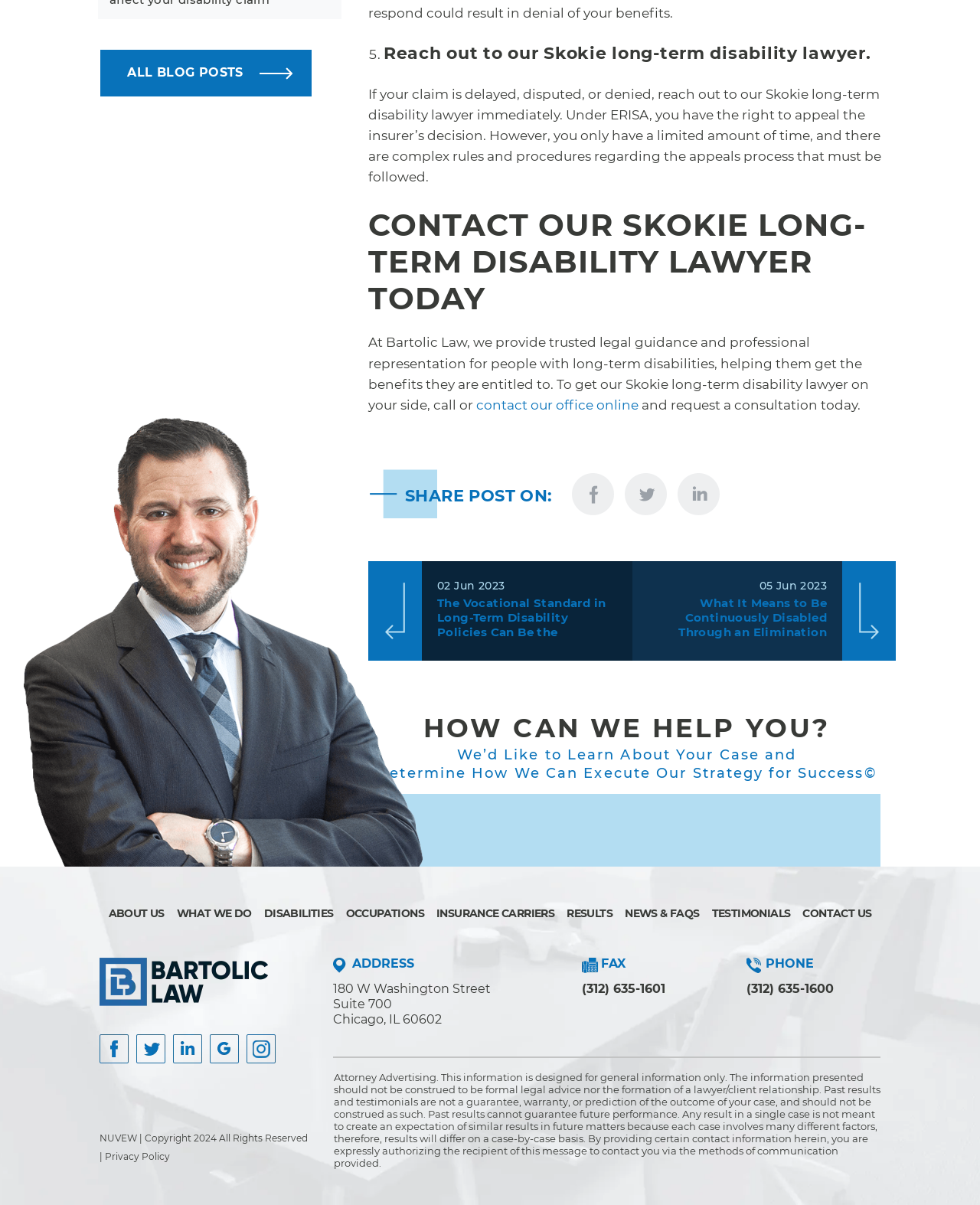Utilize the information from the image to answer the question in detail:
How many blog posts are listed on the webpage?

There are two blog post links listed on the webpage, titled 'The Vocational Standard in Long-Term Disability Policies Can Be the Difference Between Approval and Denial' and 'What It Means to Be Continuously Disabled Through an Elimination Period in Long-Term Disability Policies'.